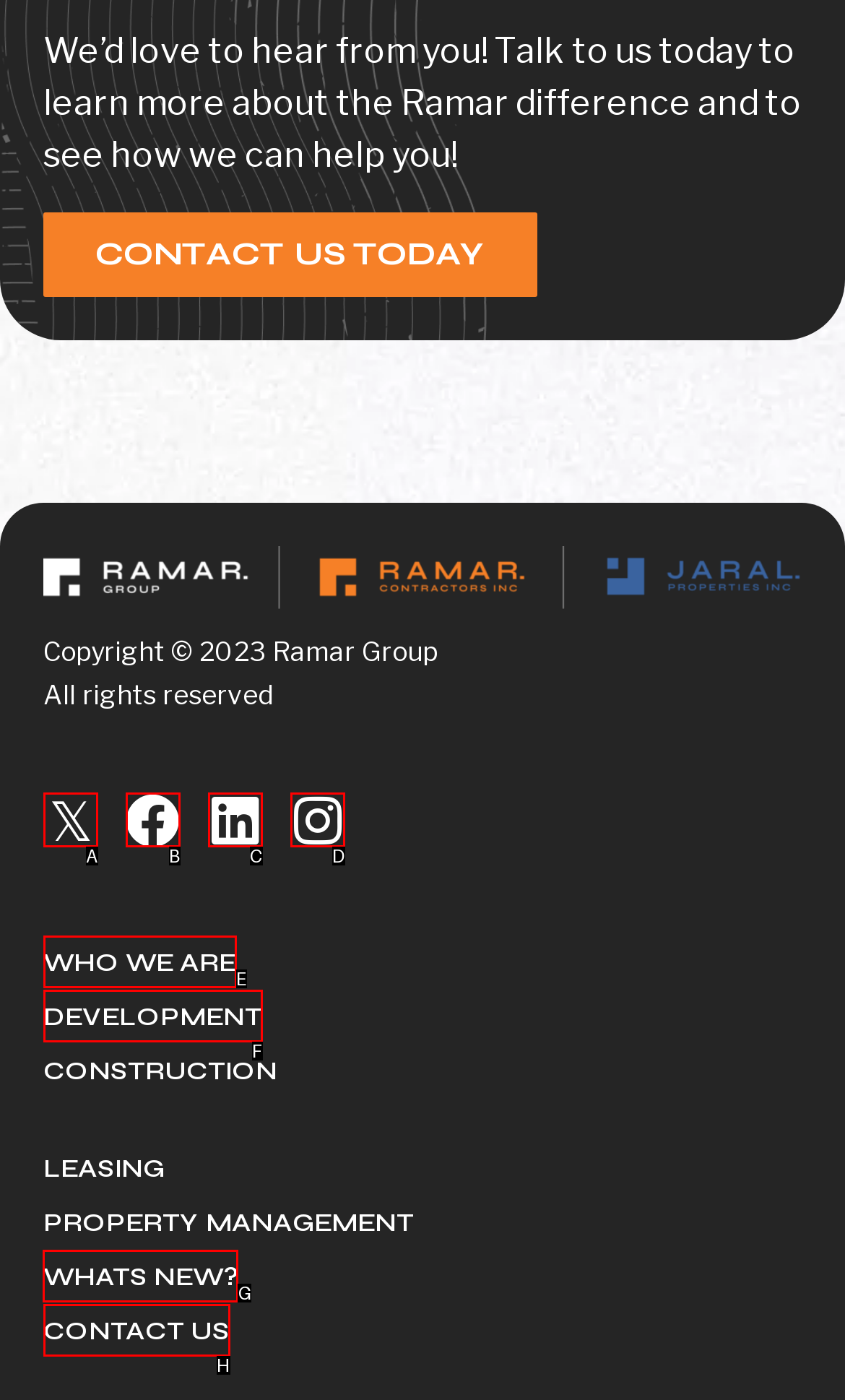Choose the HTML element that should be clicked to accomplish the task: Check out the latest news. Answer with the letter of the chosen option.

G